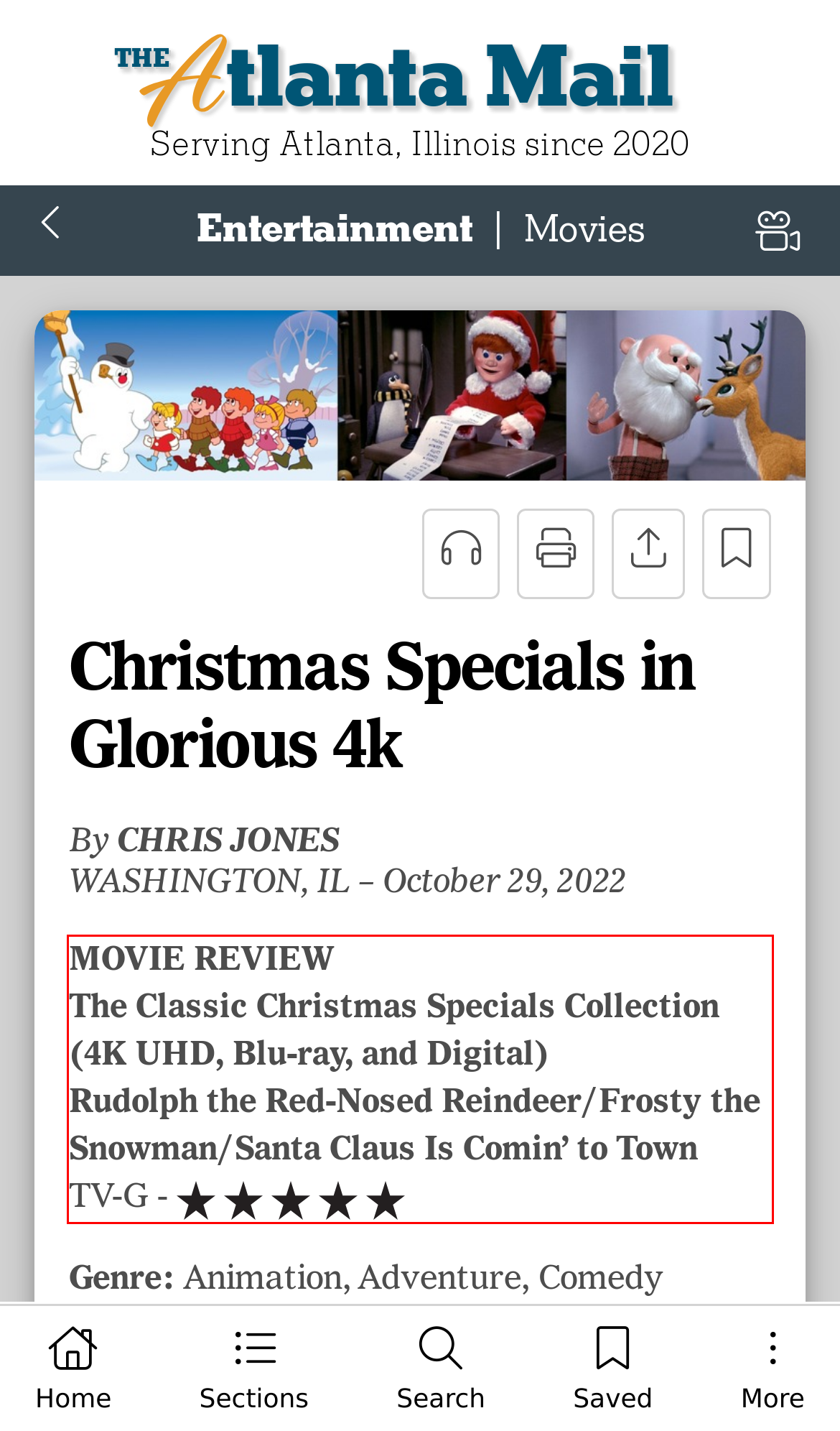With the provided screenshot of a webpage, locate the red bounding box and perform OCR to extract the text content inside it.

MOVIE REVIEW The Classic Christmas Specials Collection (4K UHD, Blu-ray, and Digital) Rudolph the Red-Nosed Reindeer/Frosty the Snowman/Santa Claus Is Comin’ to Town TV-G -